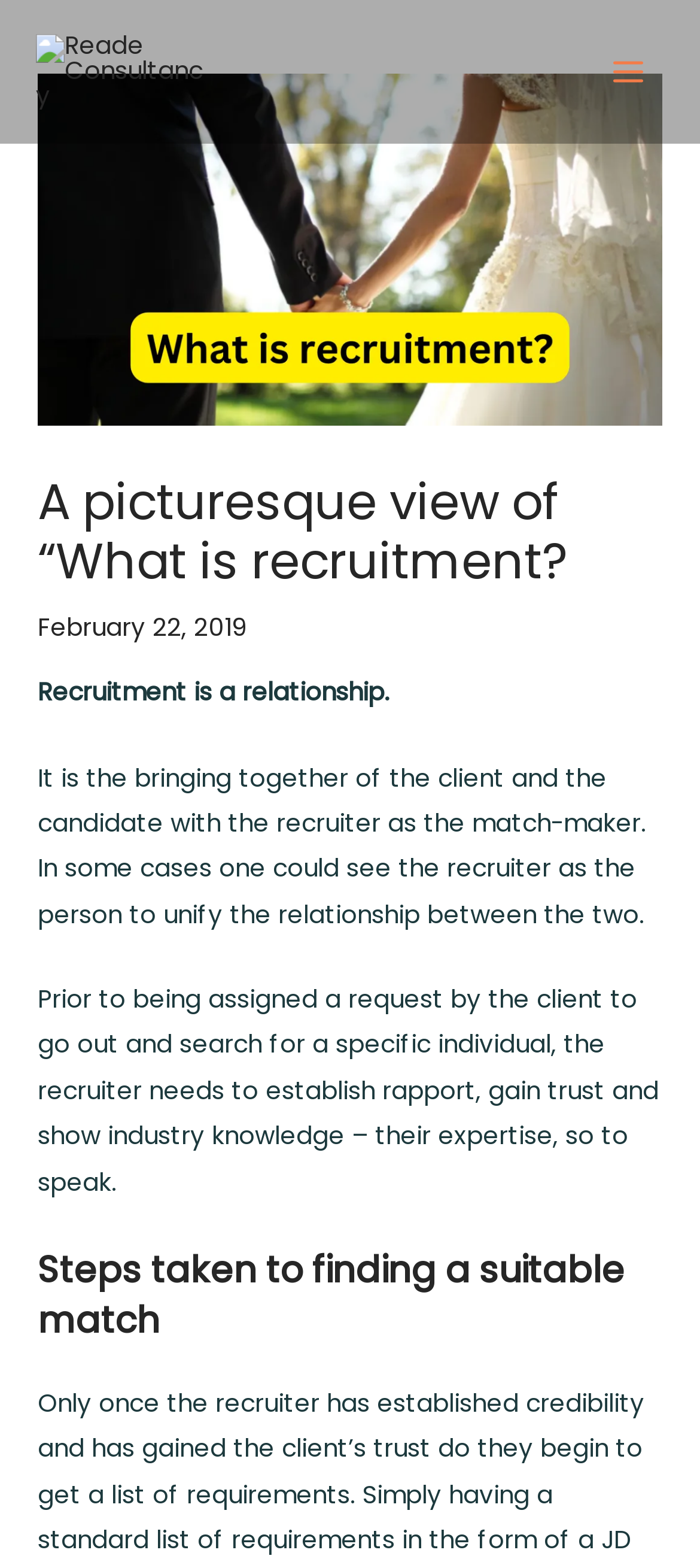Please answer the following question using a single word or phrase: 
What is the title of the second section?

Steps taken to finding a suitable match